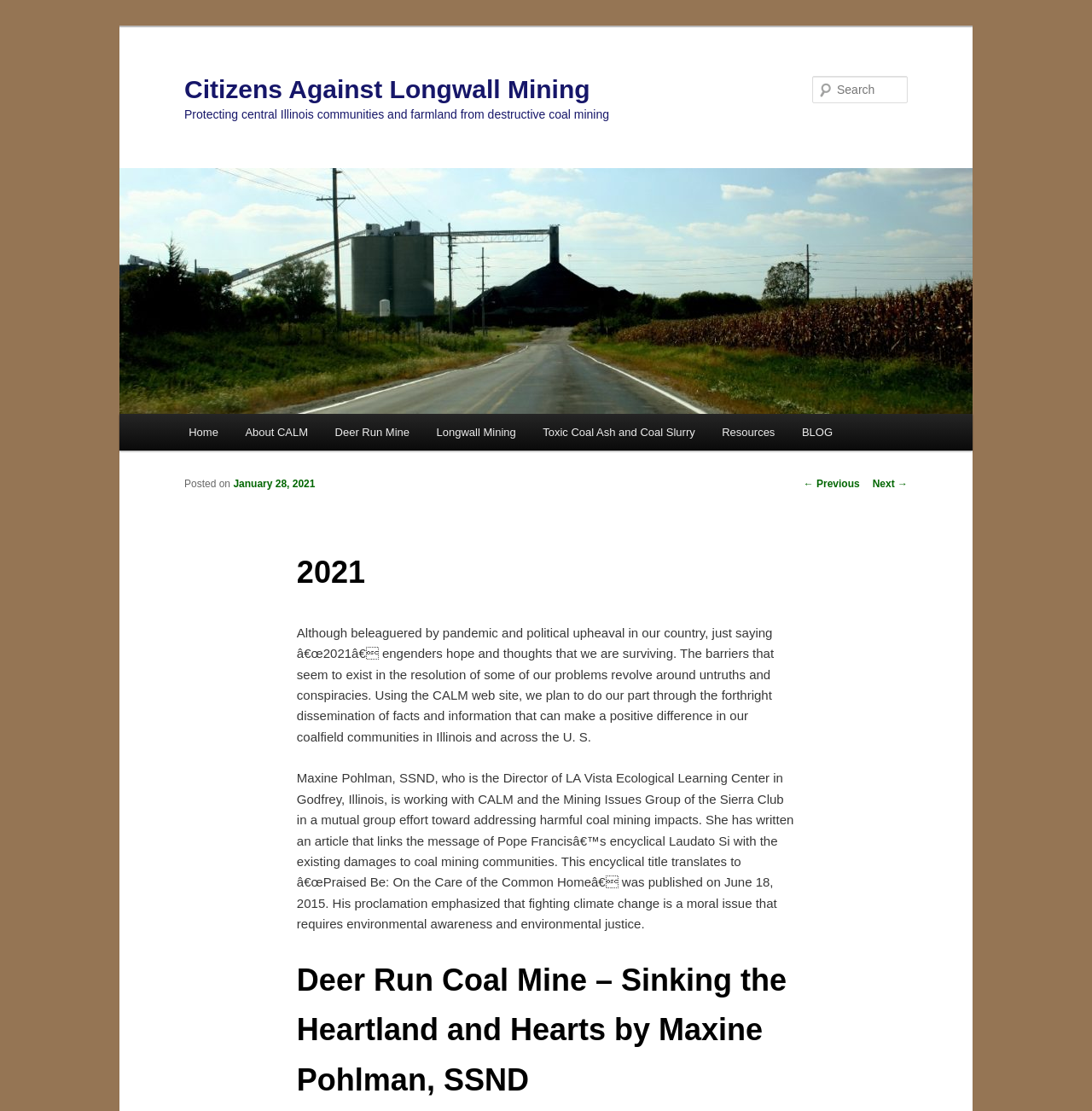Locate and provide the bounding box coordinates for the HTML element that matches this description: "BLOG".

[0.722, 0.372, 0.775, 0.406]